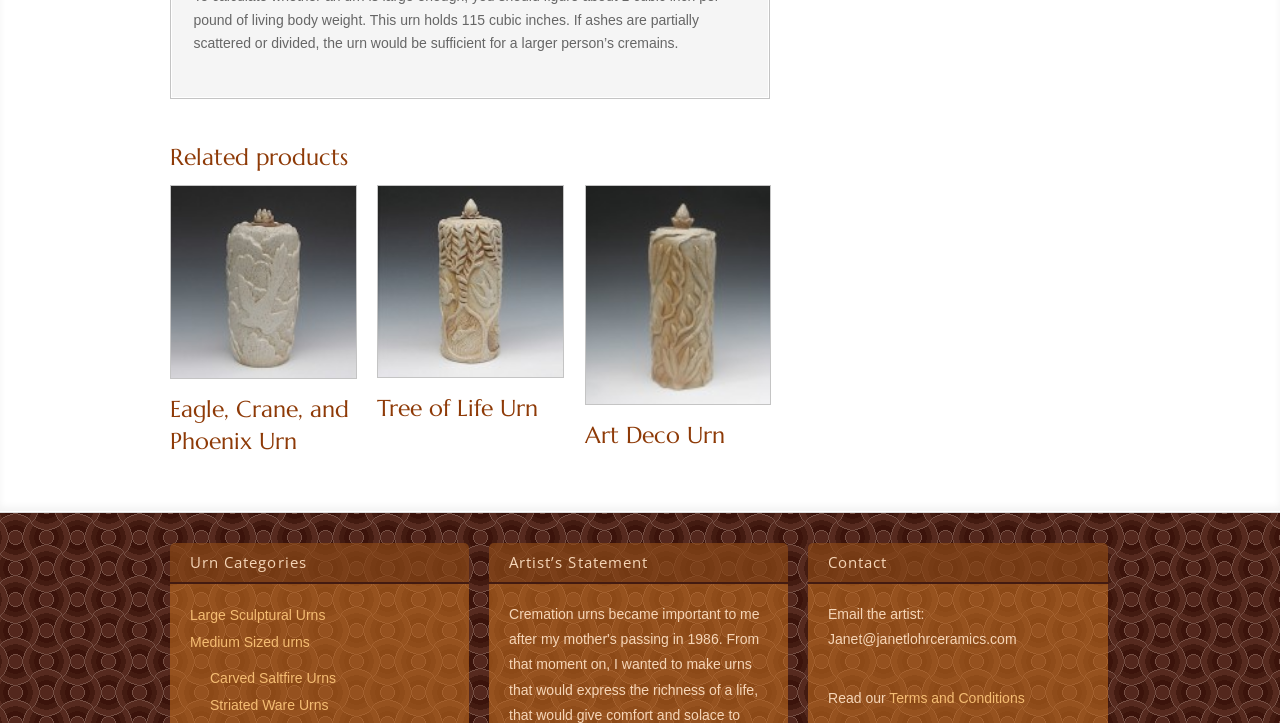What is the category of 'Eagle, Crane, and Phoenix Urn'?
Look at the image and answer the question with a single word or phrase.

Related products